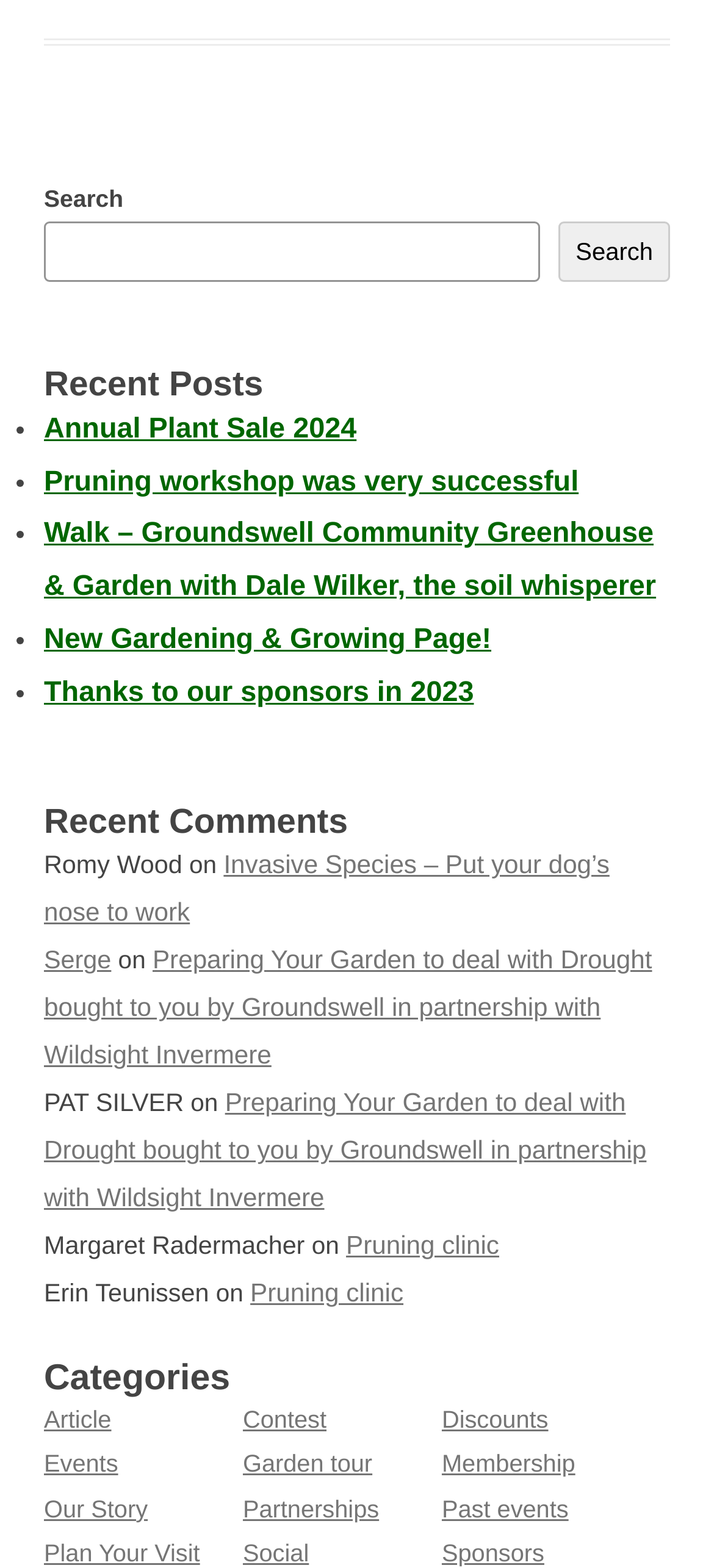What is the purpose of the 'Categories' section?
By examining the image, provide a one-word or phrase answer.

To categorize posts